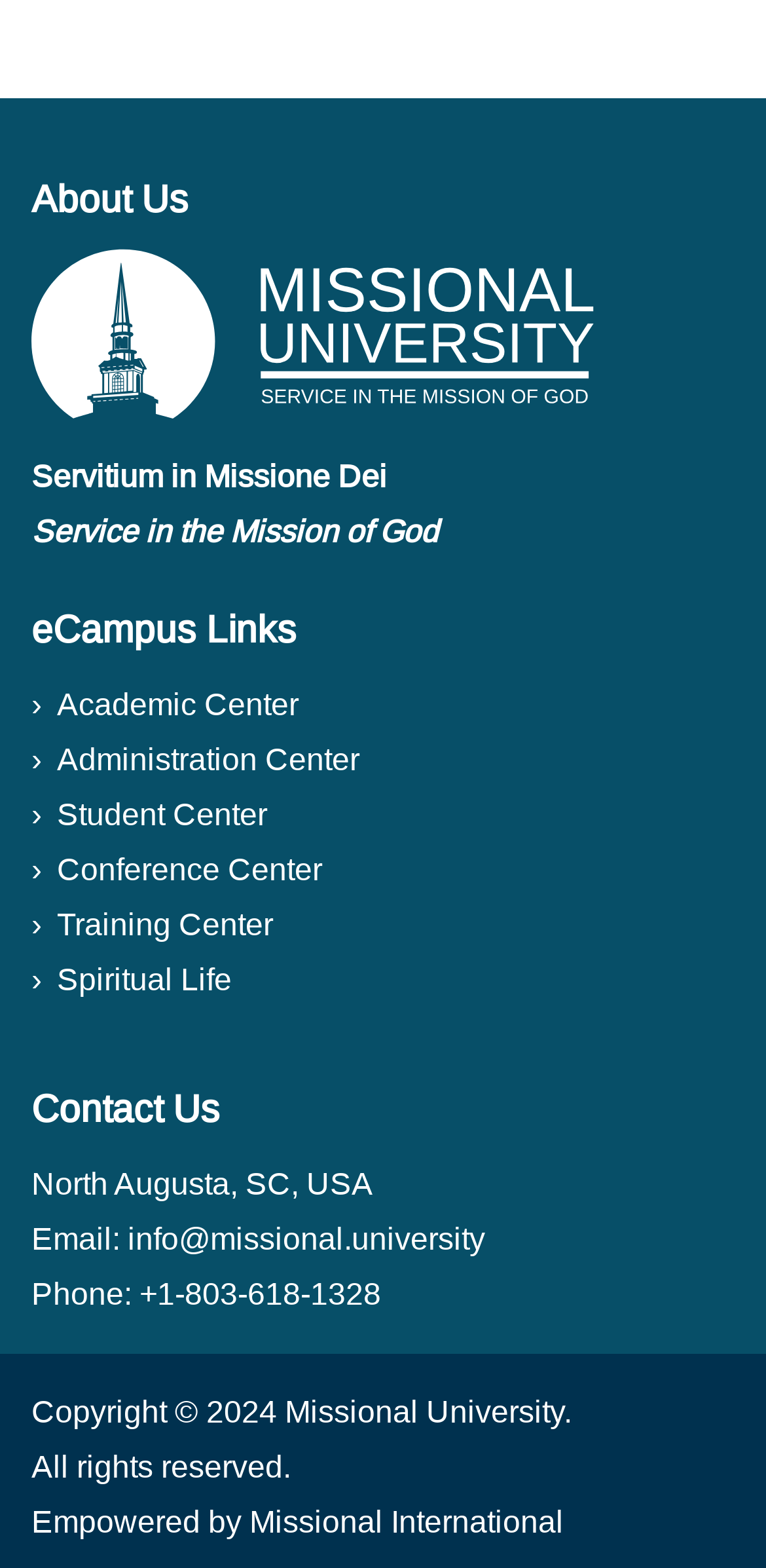Using the information from the screenshot, answer the following question thoroughly:
What is the email address of the university?

The email address of the university can be found in the link 'info@missional.university' next to the text 'Email:'.